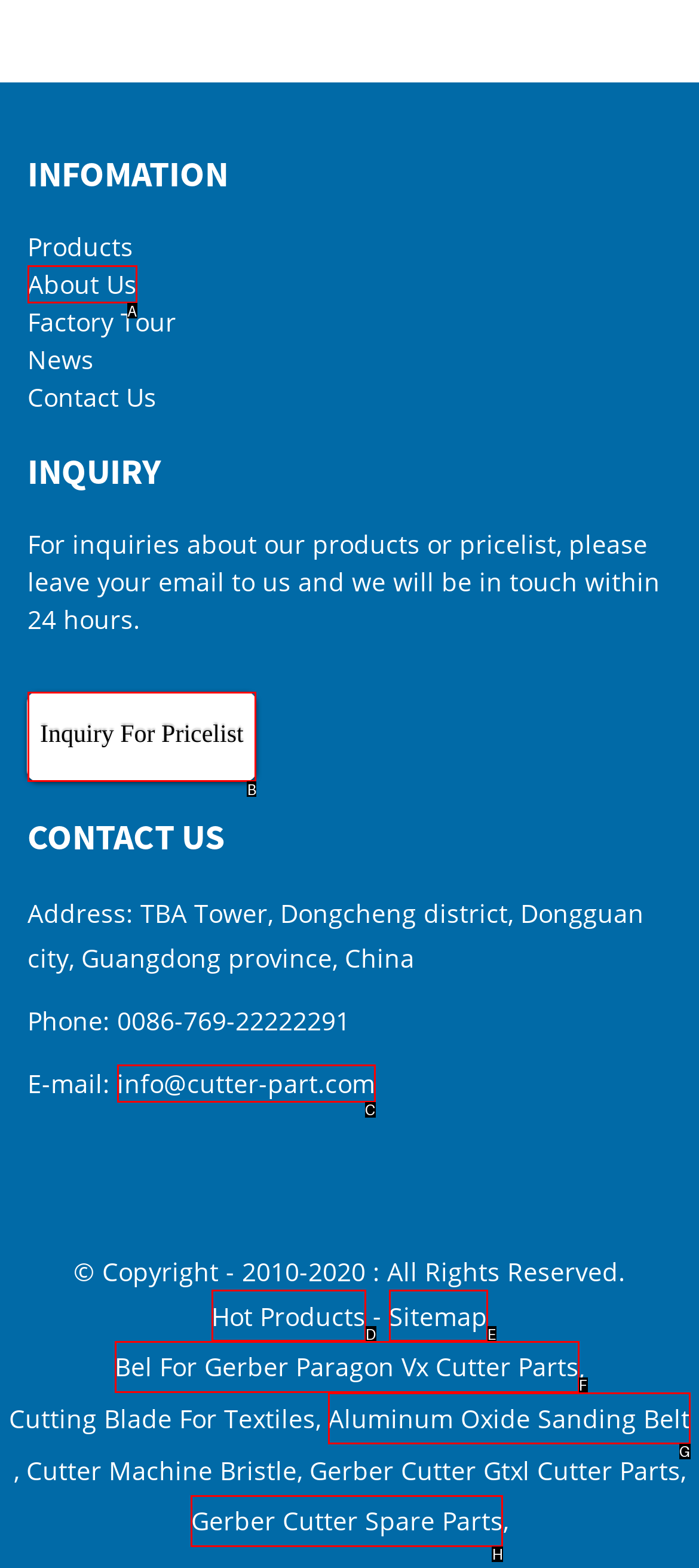Given the task: Send an email to info@cutter-part.com, indicate which boxed UI element should be clicked. Provide your answer using the letter associated with the correct choice.

C